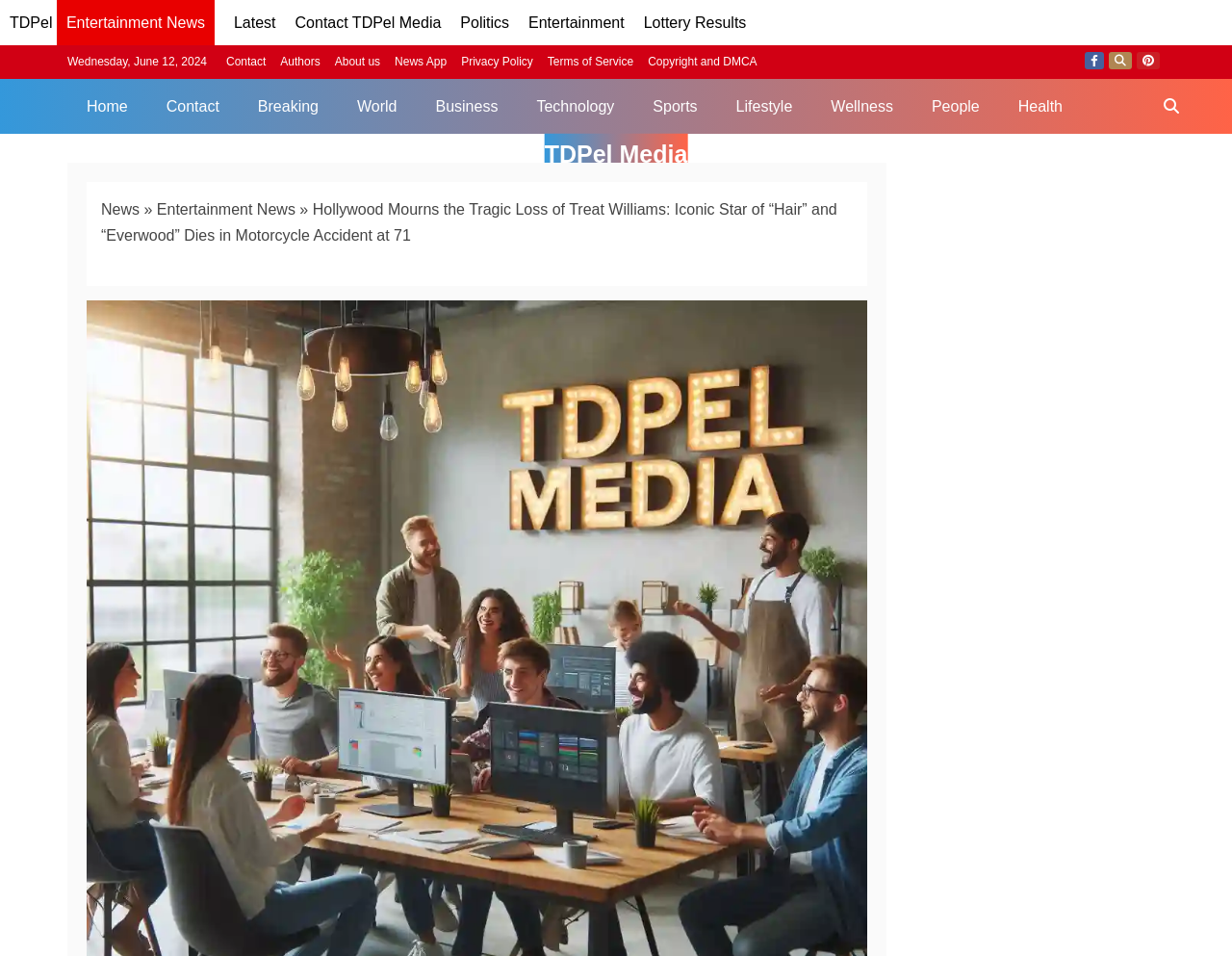What is the headline of the webpage?

Hollywood Mourns the Tragic Loss of Treat Williams: Iconic Star of “Hair” and “Everwood” Dies in Motorcycle Accident at 71